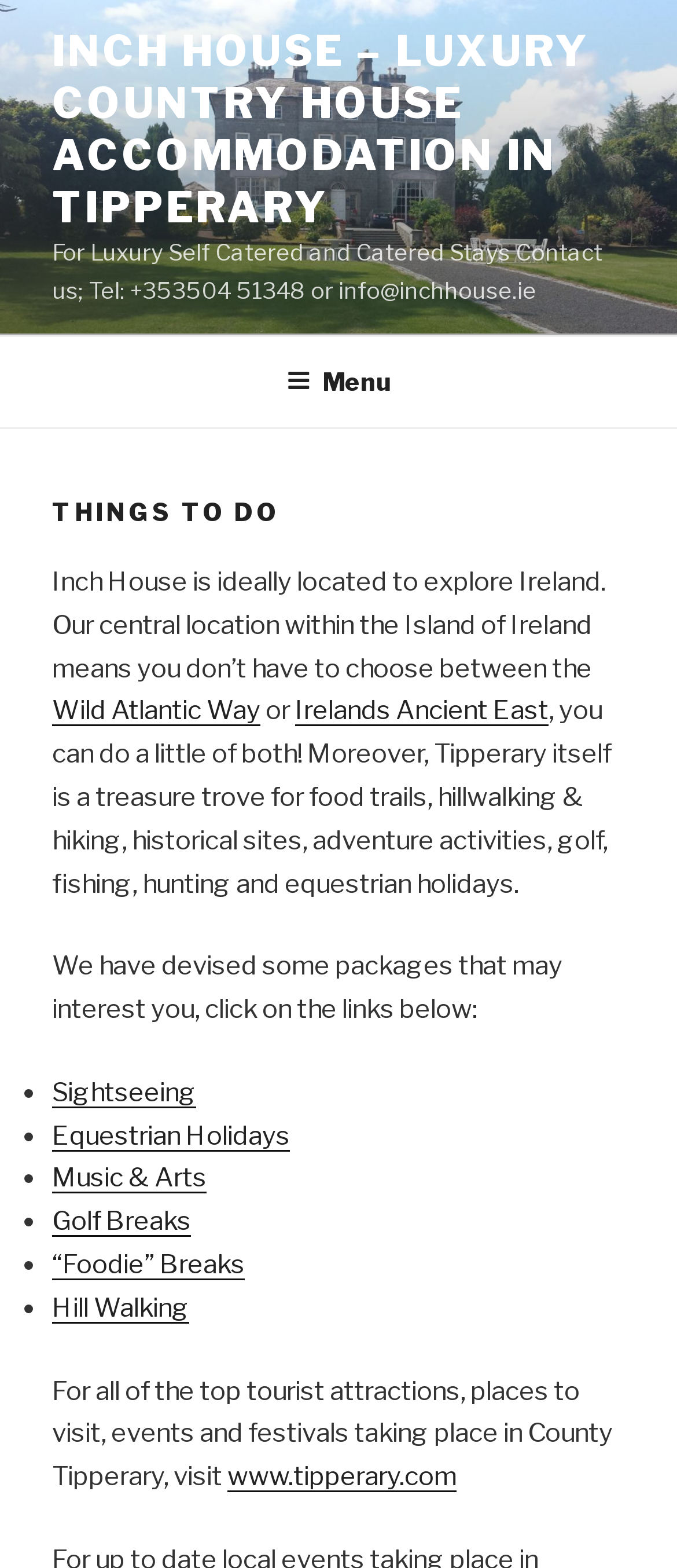Answer the question with a brief word or phrase:
What is the website for finding top tourist attractions in County Tipperary?

www.tipperary.com